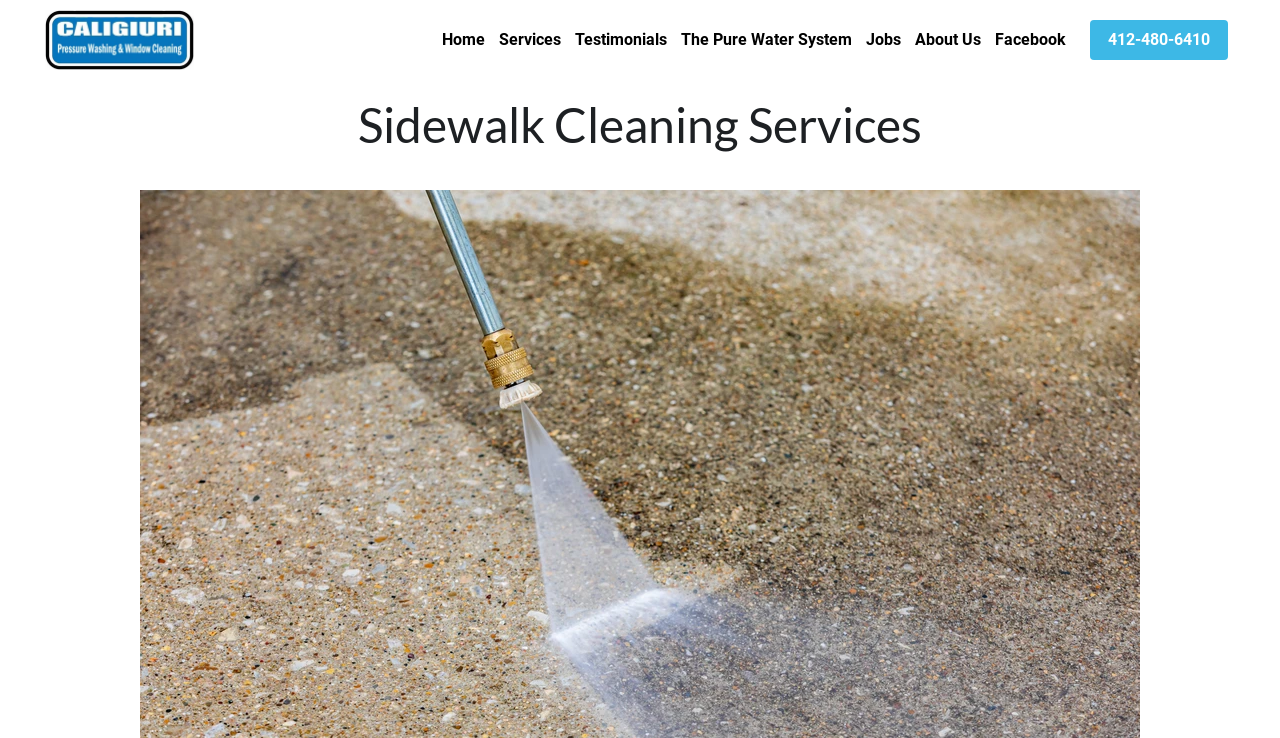Determine the bounding box coordinates of the clickable region to carry out the instruction: "View Sidewalk Cleaning Services".

[0.041, 0.122, 0.959, 0.216]